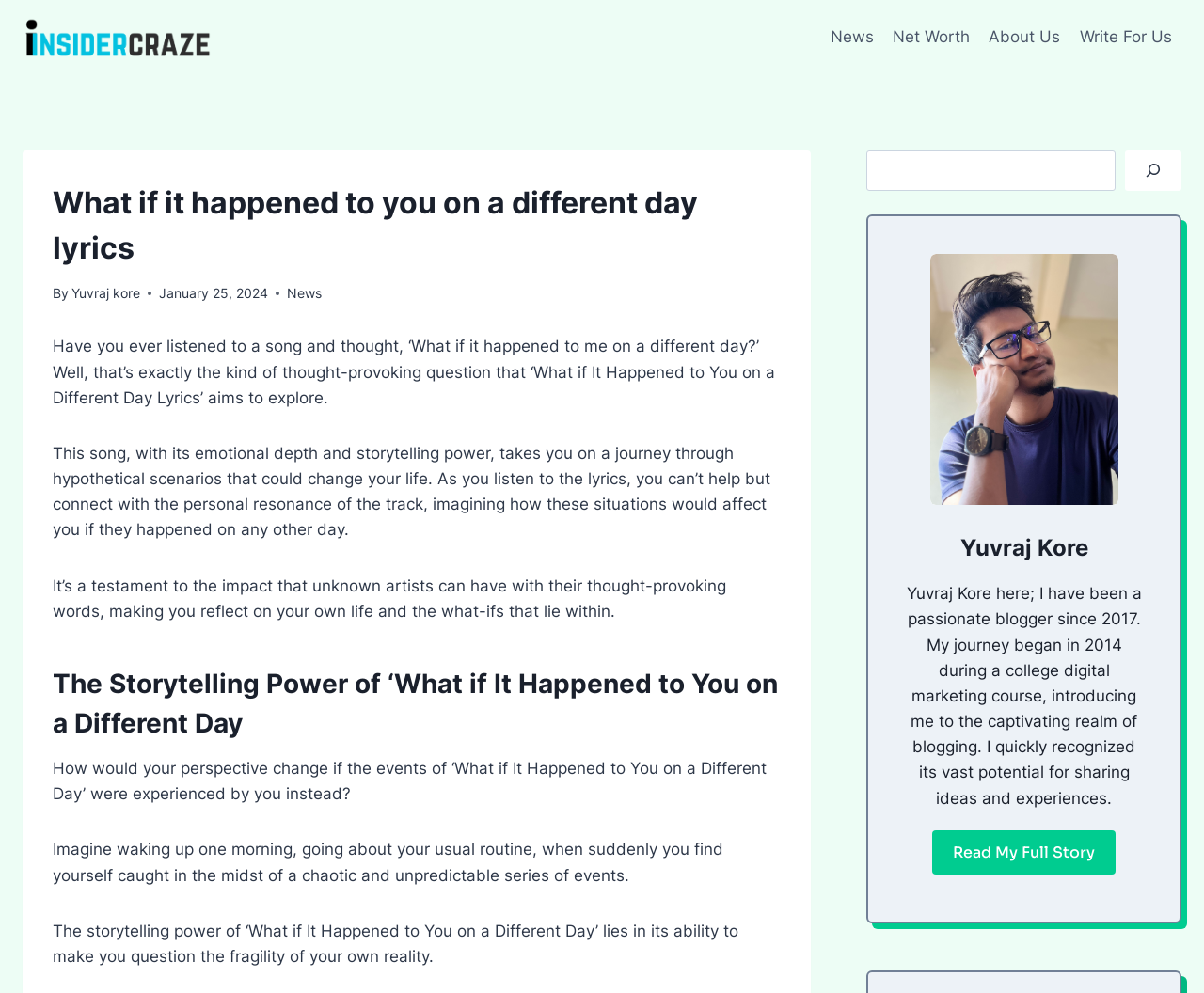With reference to the image, please provide a detailed answer to the following question: What is the purpose of the song 'What if It Happened to You on a Different Day'?

The article mentions that the song aims to explore hypothetical scenarios that could change one's life, making the listener reflect on their own life and the what-ifs that lie within.